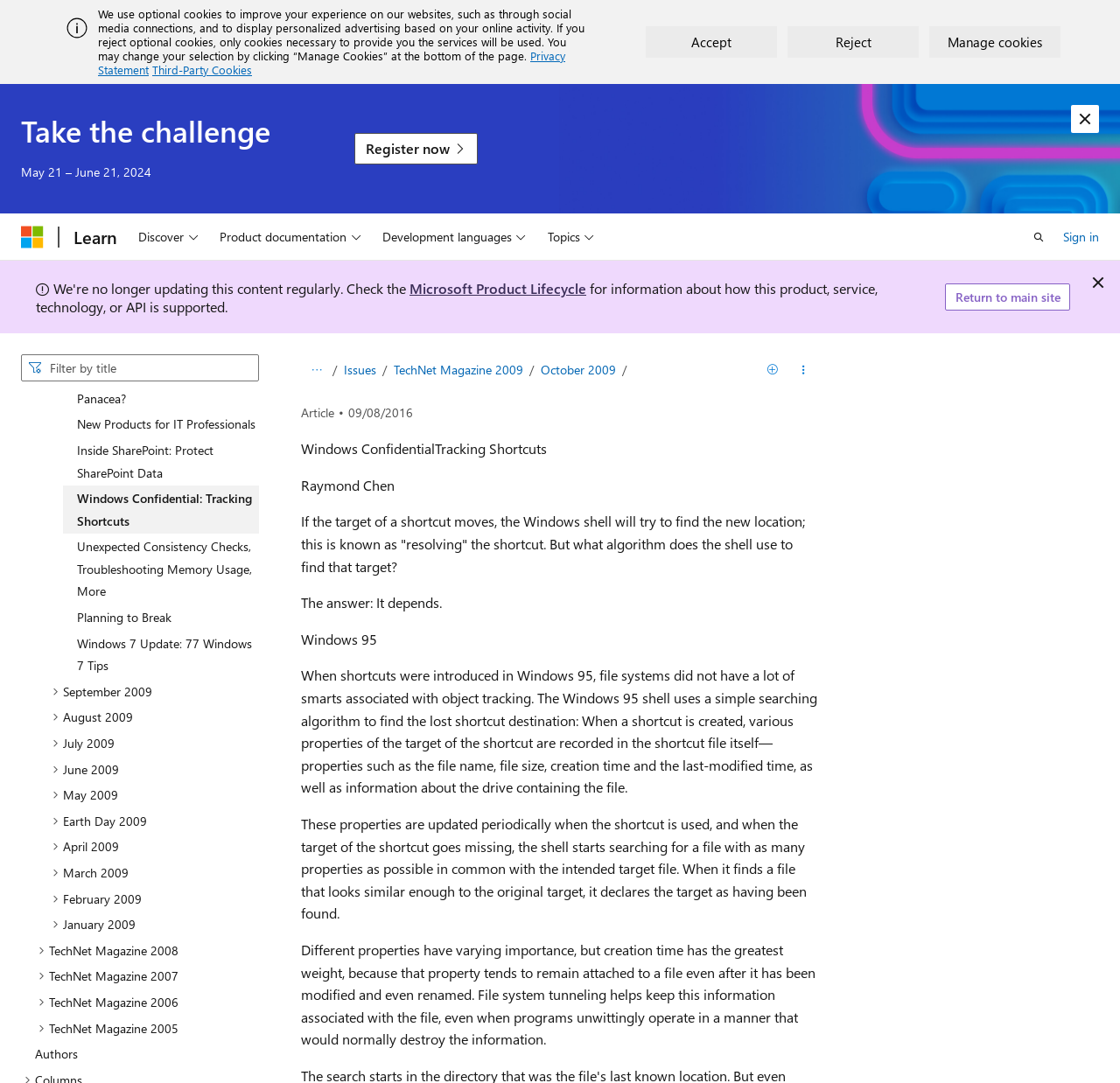What is the text of the alert at the top of the page?
Using the image as a reference, give a one-word or short phrase answer.

We use optional cookies to improve your experience